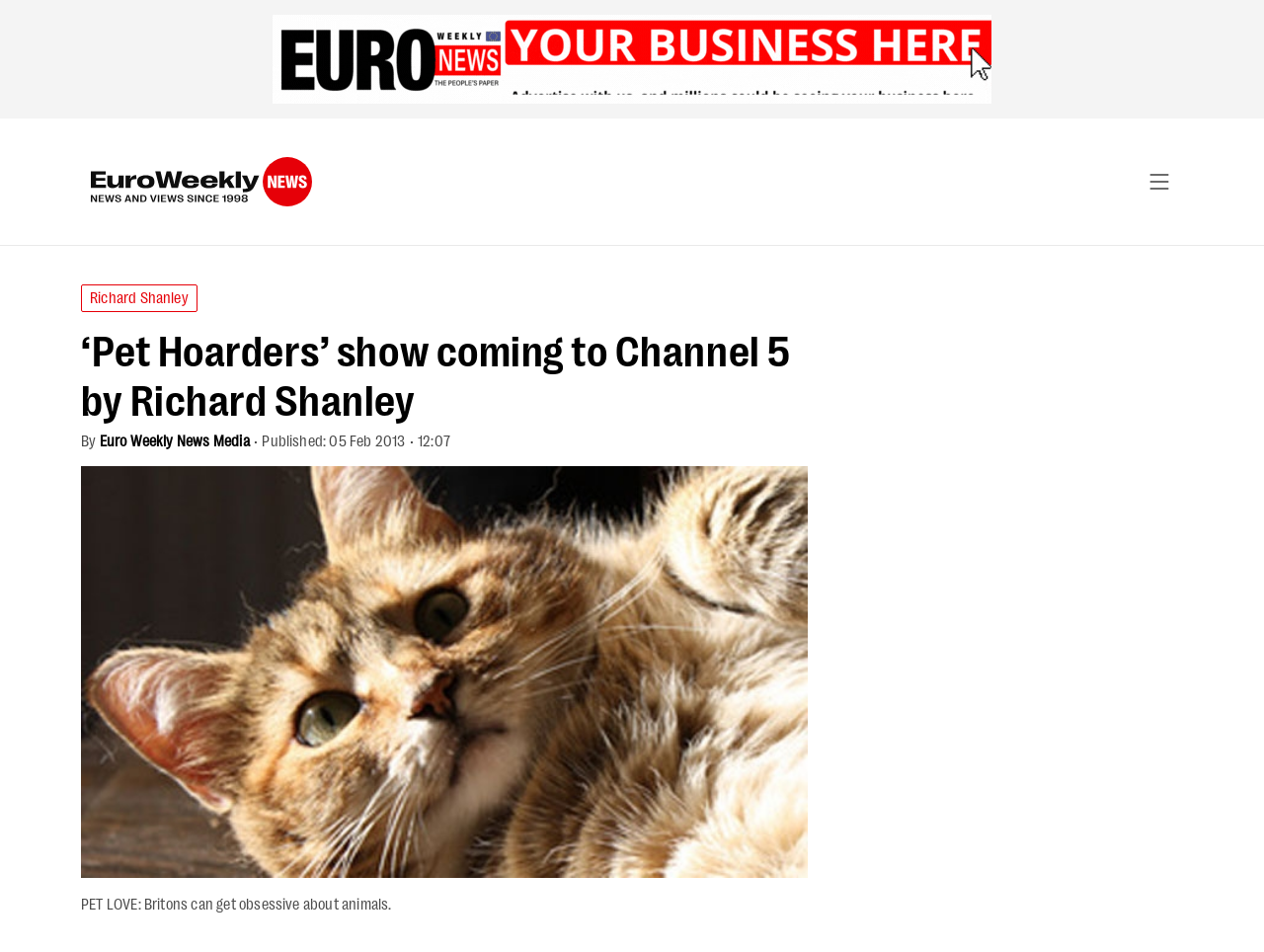Create a detailed summary of the webpage's content and design.

The webpage appears to be a news article page. At the top left, there is a logo of Euro Weekly News, which is an image. Next to the logo, there is a link to the Euro Weekly News website. On the top right, there is another link, but its purpose is unclear.

The main content of the page is a news article with the title "‘Pet Hoarders’ show coming to Channel 5 by Richard Shanley", which is a heading. Below the title, there is a byline that reads "By" followed by a link to Euro Weekly News Media. The article's publication date and time are also displayed, which is February 5, 2013, at 12:07.

The article's content starts with a subtitle "PET LOVE: Britons can get obsessive about animals." The rest of the article is not described in the accessibility tree, but it likely continues below the subtitle.

There are no other notable UI elements on the page, such as buttons, forms, or images besides the logo. The overall layout is simple, with a clear hierarchy of elements and a focus on the news article's content.